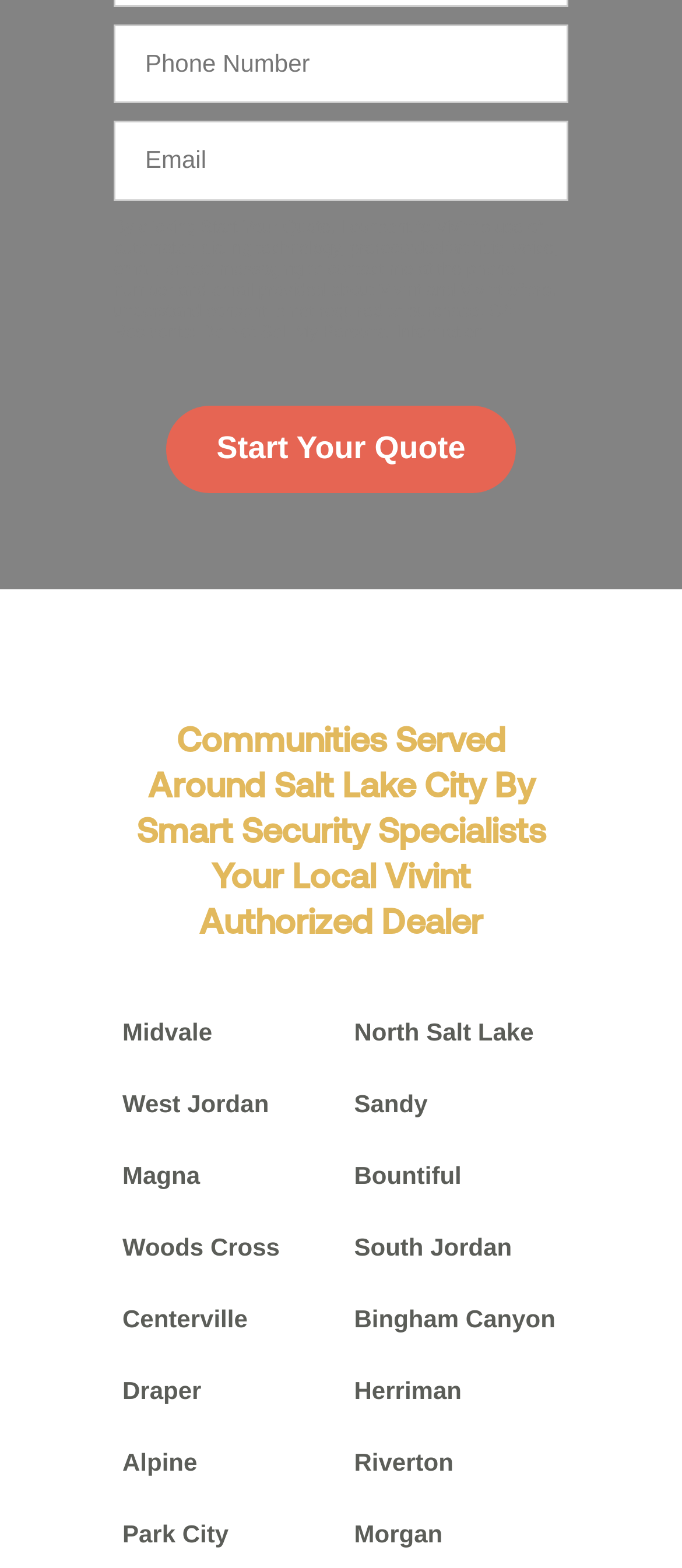What cities are served by Smart Security Specialists?
Please answer the question with as much detail and depth as you can.

The webpage lists multiple cities, including Midvale, North Salt Lake, West Jordan, Sandy, and others, indicating that Smart Security Specialists serves these communities around Salt Lake City.